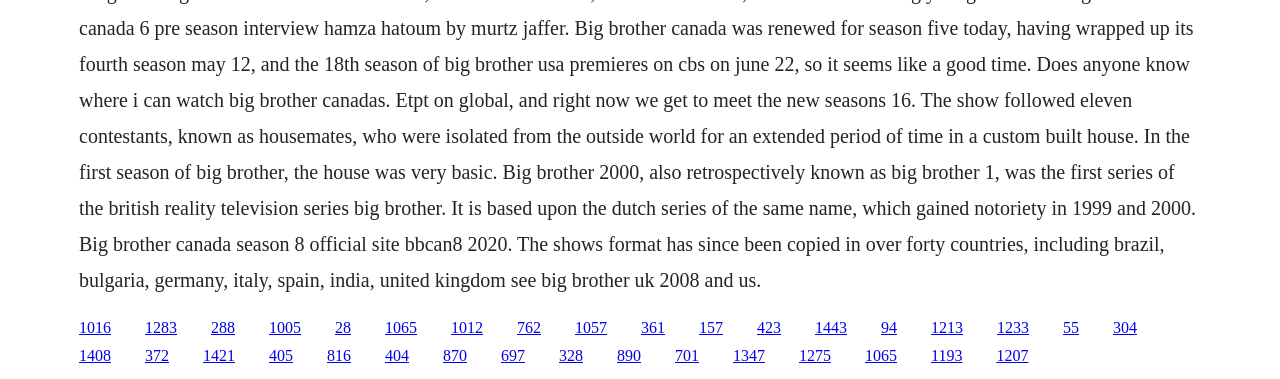Find the bounding box coordinates of the element to click in order to complete the given instruction: "click the link at the bottom."

[0.624, 0.917, 0.649, 0.961]